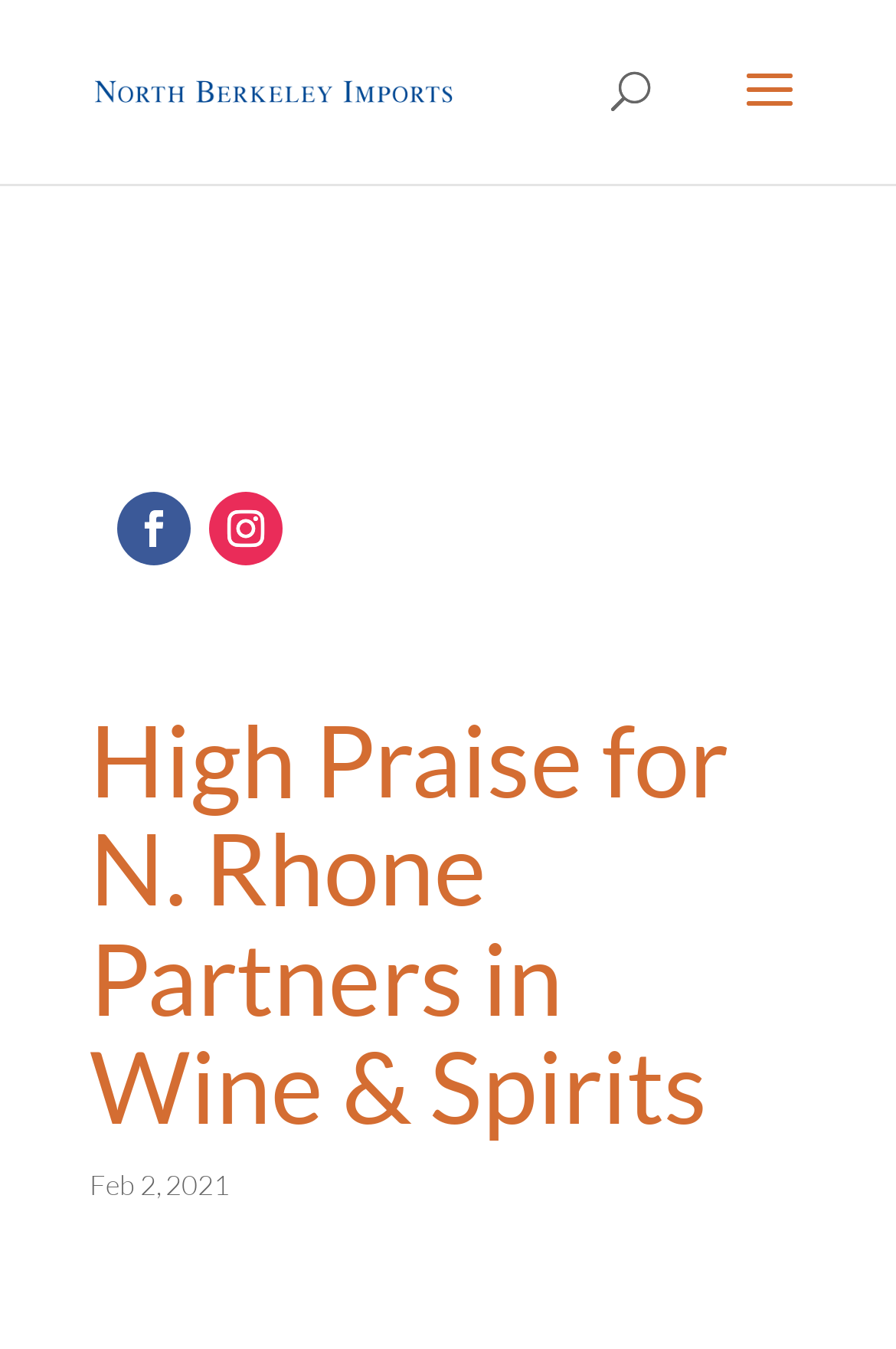Provide the text content of the webpage's main heading.

High Praise for N. Rhone Partners in Wine & Spirits